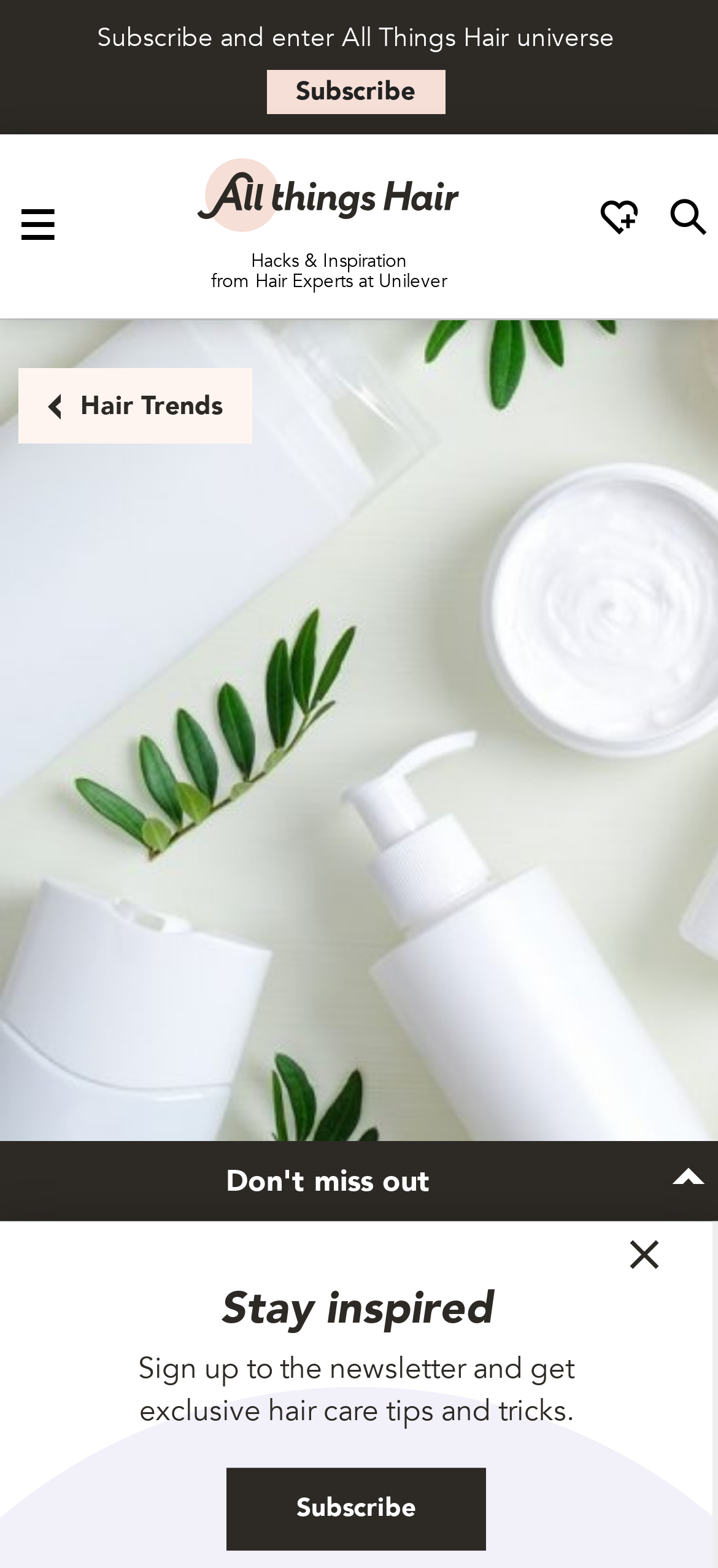What is the headline of the webpage?

Create a Sustainable Hair Routine You Can Feel Good About It Every Day